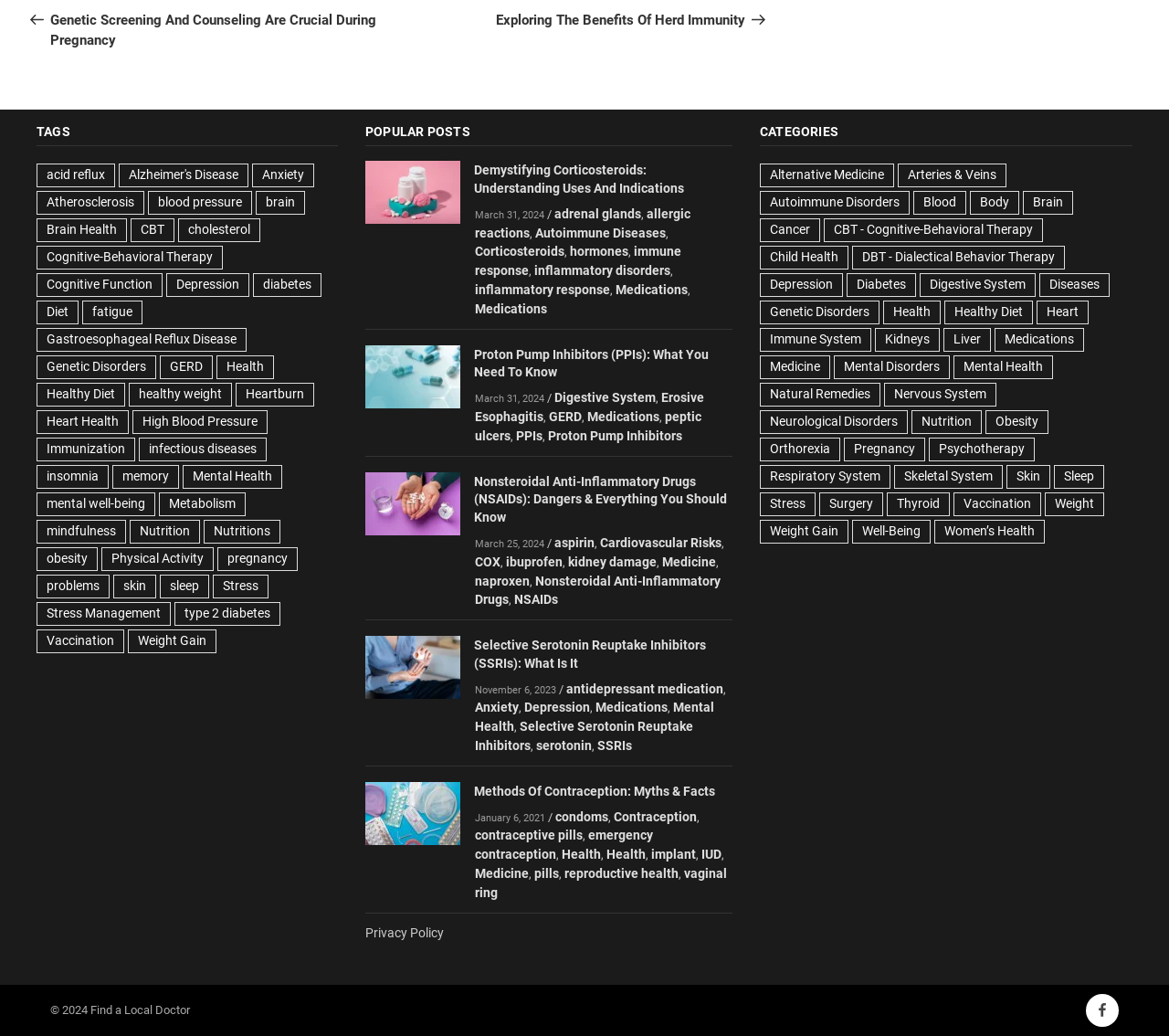Kindly determine the bounding box coordinates of the area that needs to be clicked to fulfill this instruction: "click on the 'acid reflux' link".

[0.031, 0.158, 0.098, 0.181]